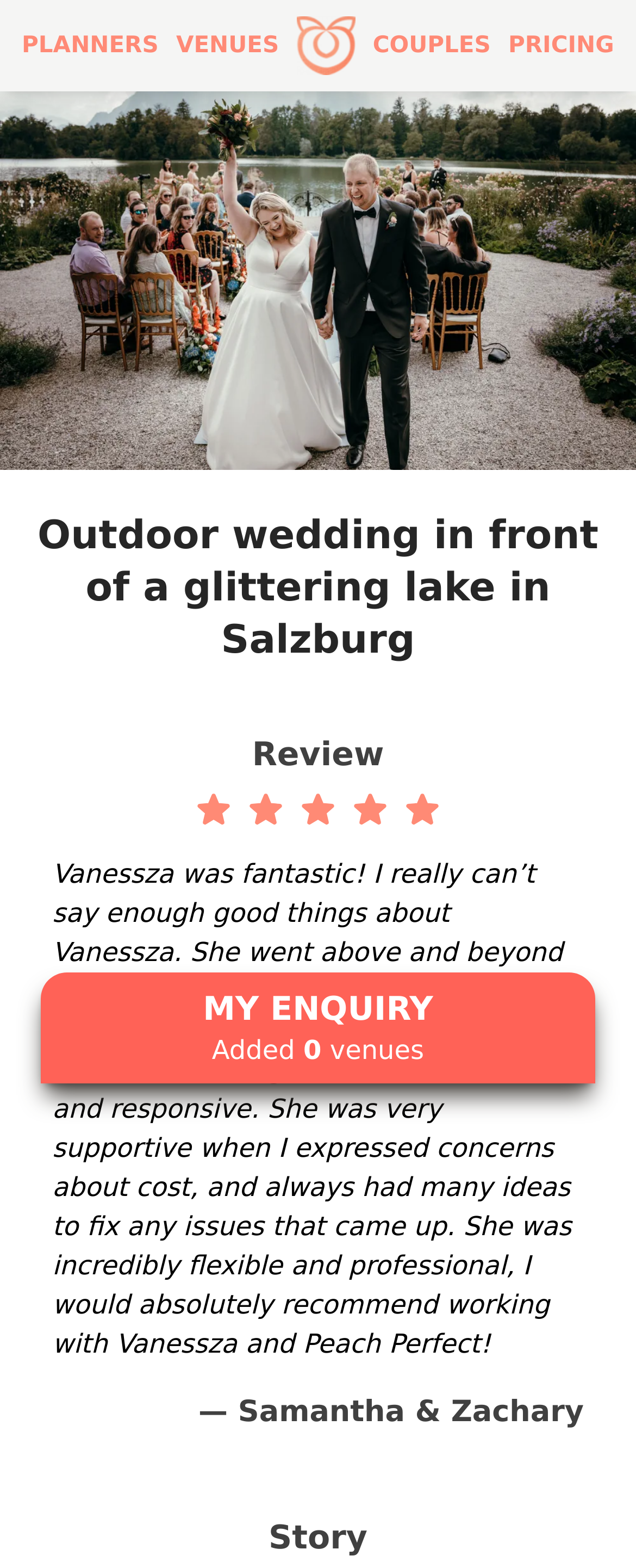Determine the bounding box coordinates of the UI element that matches the following description: "August 13, 2023". The coordinates should be four float numbers between 0 and 1 in the format [left, top, right, bottom].

None